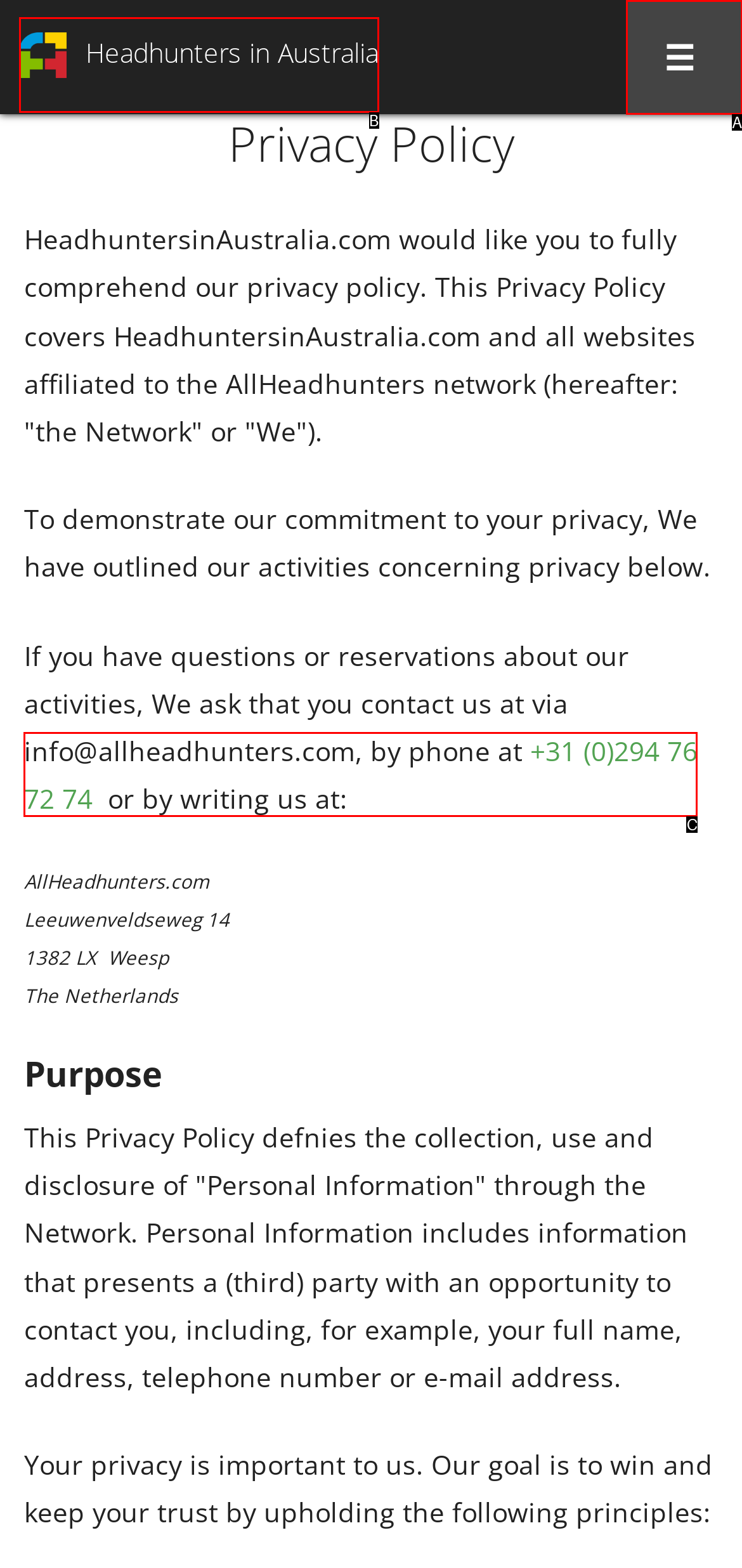Identify the HTML element that matches the description: Headhunters in AustraliaAllHeadhunters.com. Provide the letter of the correct option from the choices.

B